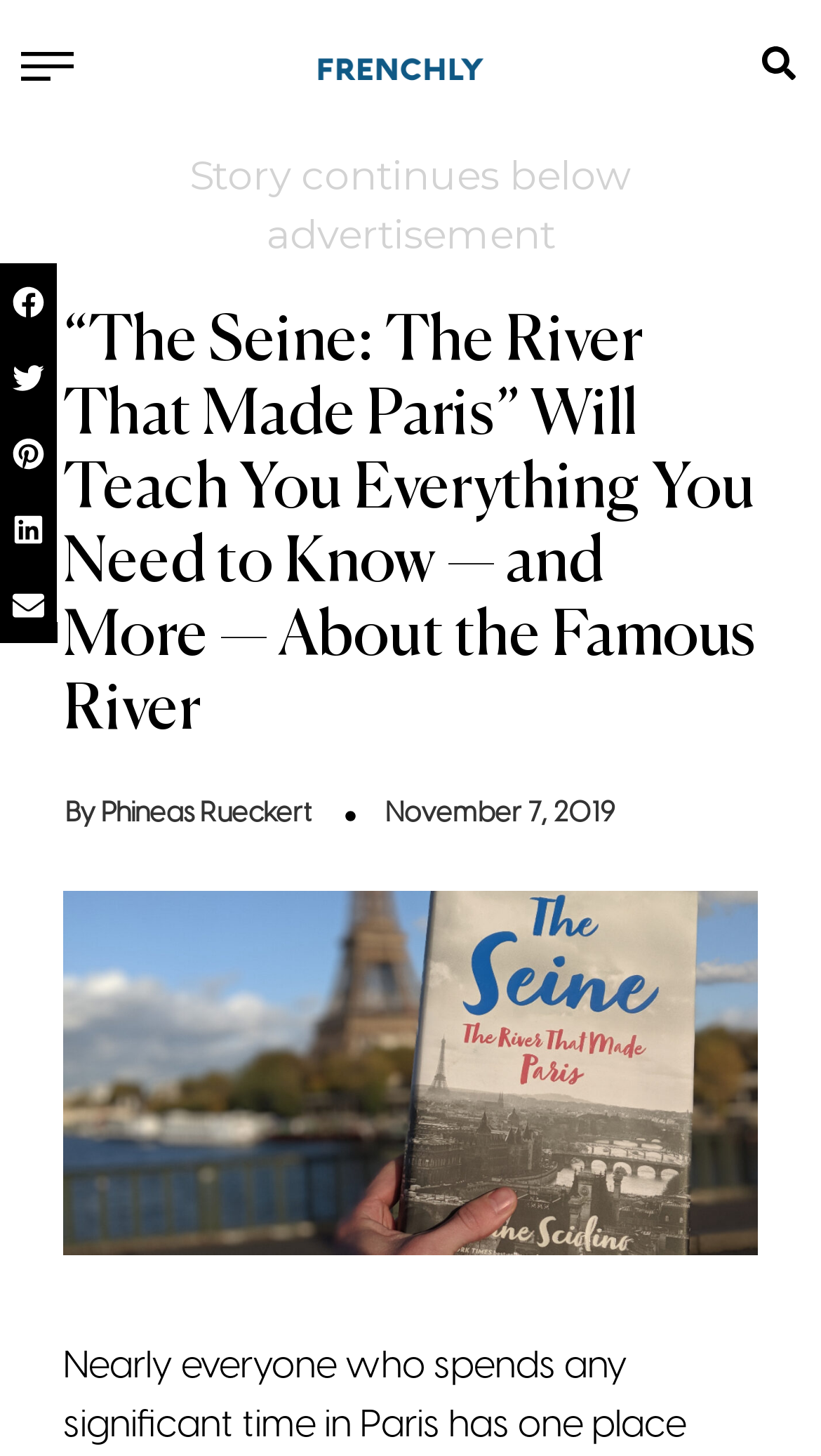Determine the bounding box coordinates for the area that should be clicked to carry out the following instruction: "Search for something".

[0.897, 0.014, 1.0, 0.072]